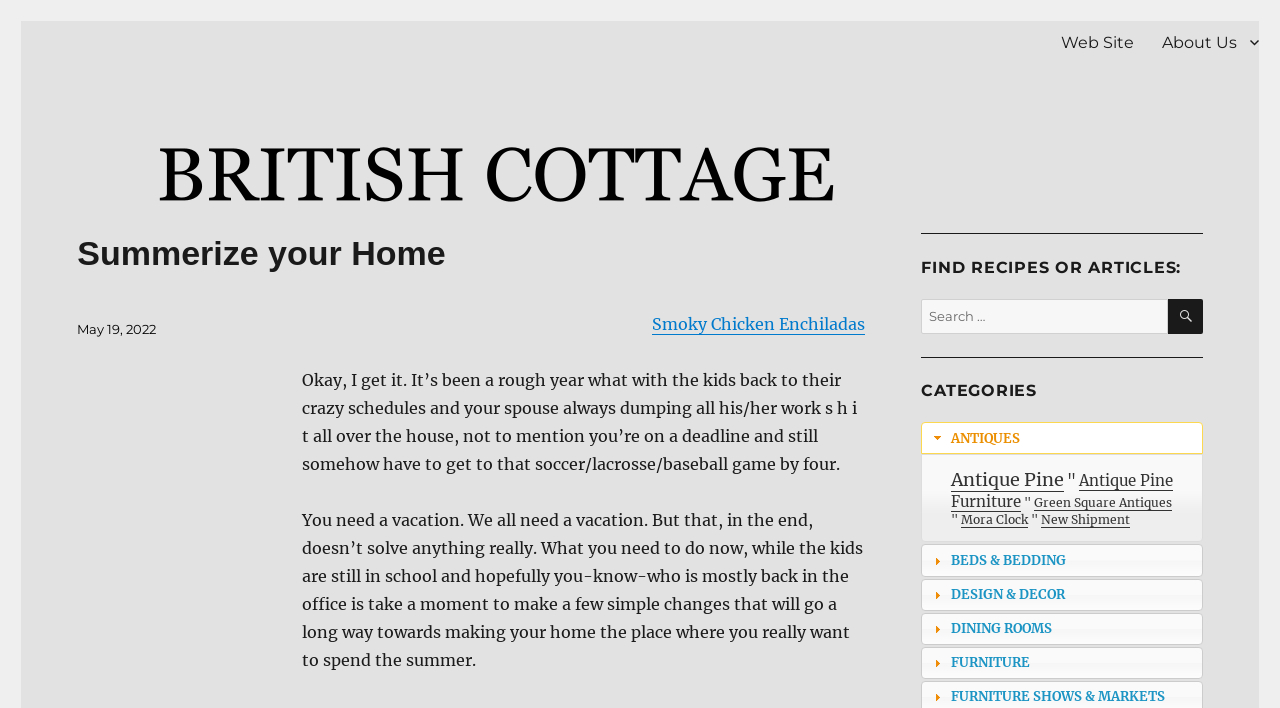What categories are available?
Give a detailed explanation using the information visible in the image.

The categories are listed below the search bar, and they include 'ANTIQUES', 'BEDS & BEDDING', 'DESIGN & DECOR', 'DINING ROOMS', and 'FURNITURE'. These categories are presented as tabs, with 'ANTIQUES' being the currently selected category.